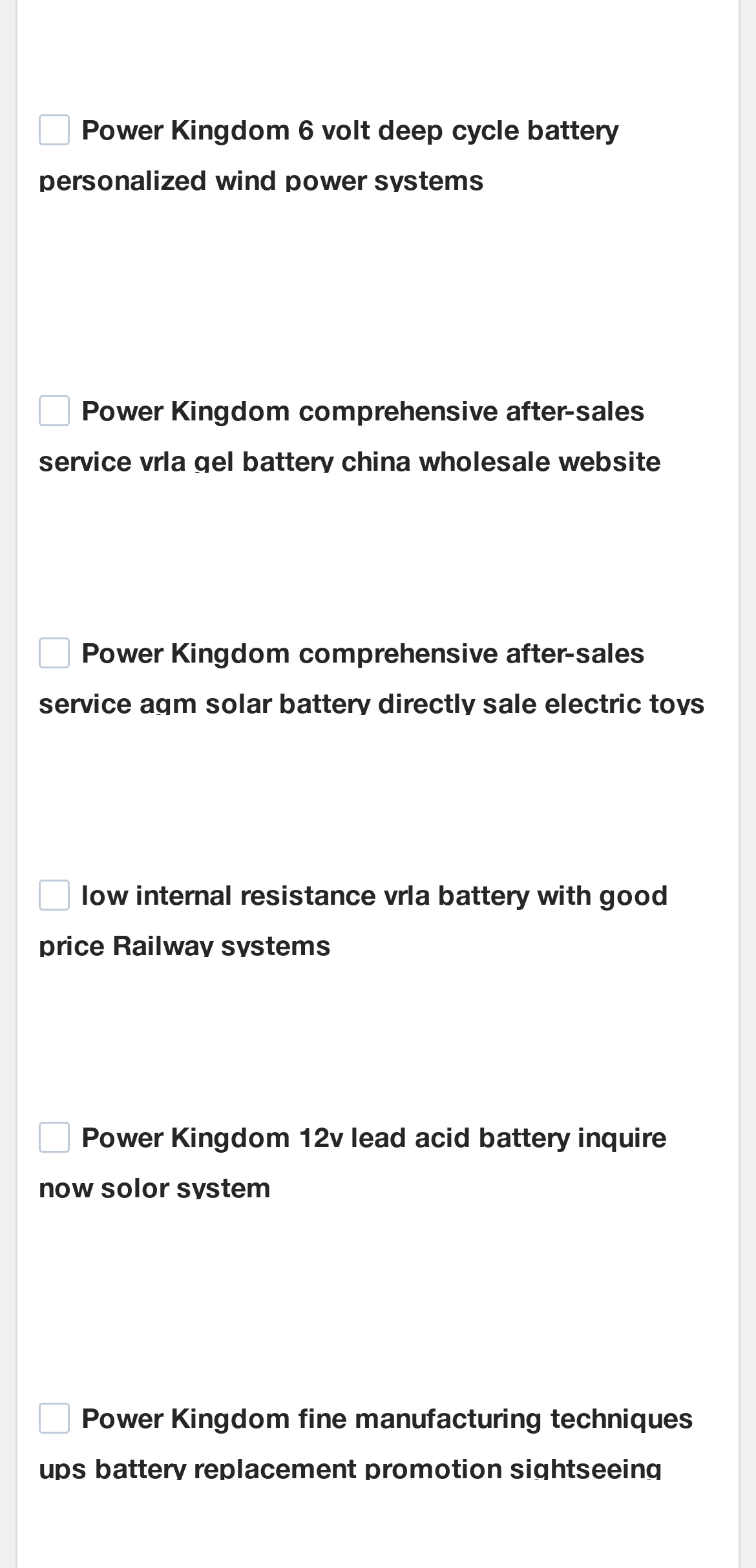Identify the bounding box of the UI component described as: "name="cms_id[]" value="1268"".

[0.051, 0.073, 0.092, 0.093]